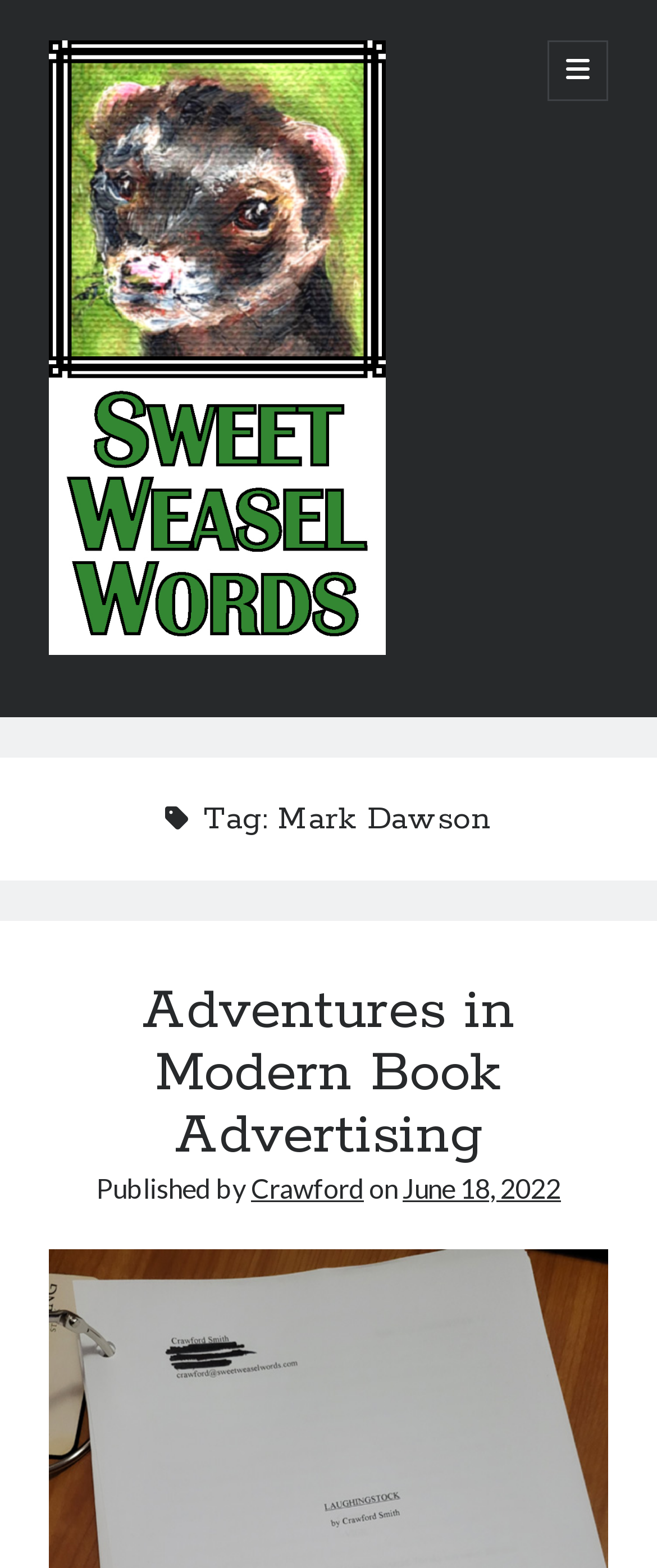What is the title of the first recent post?
From the image, respond with a single word or phrase.

We’re (Almost) Number 1!